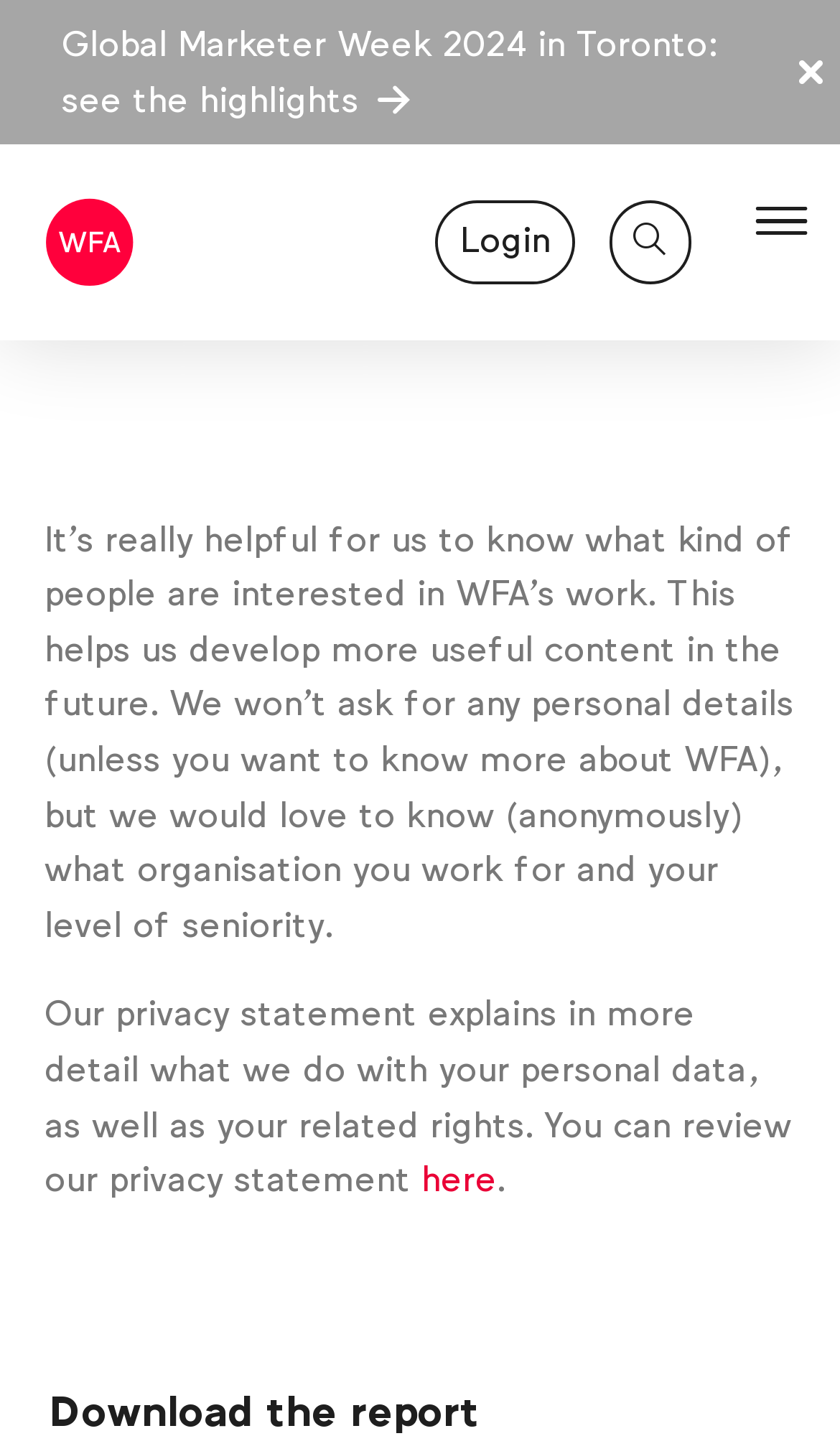What is the symbol on the top right corner of the page?
Look at the screenshot and respond with one word or a short phrase.

☰